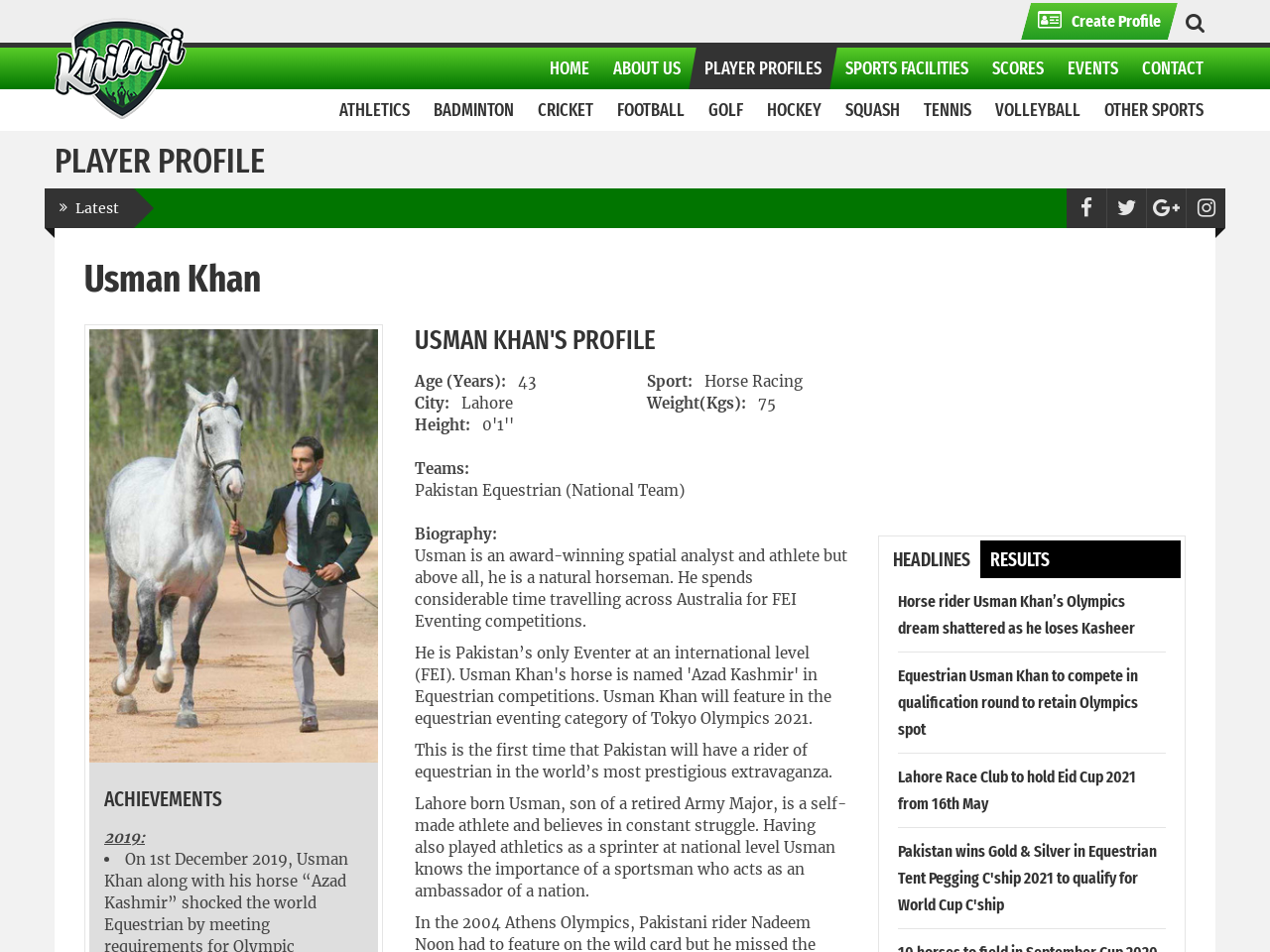Indicate the bounding box coordinates of the element that must be clicked to execute the instruction: "browse the archives of June 2022". The coordinates should be given as four float numbers between 0 and 1, i.e., [left, top, right, bottom].

None